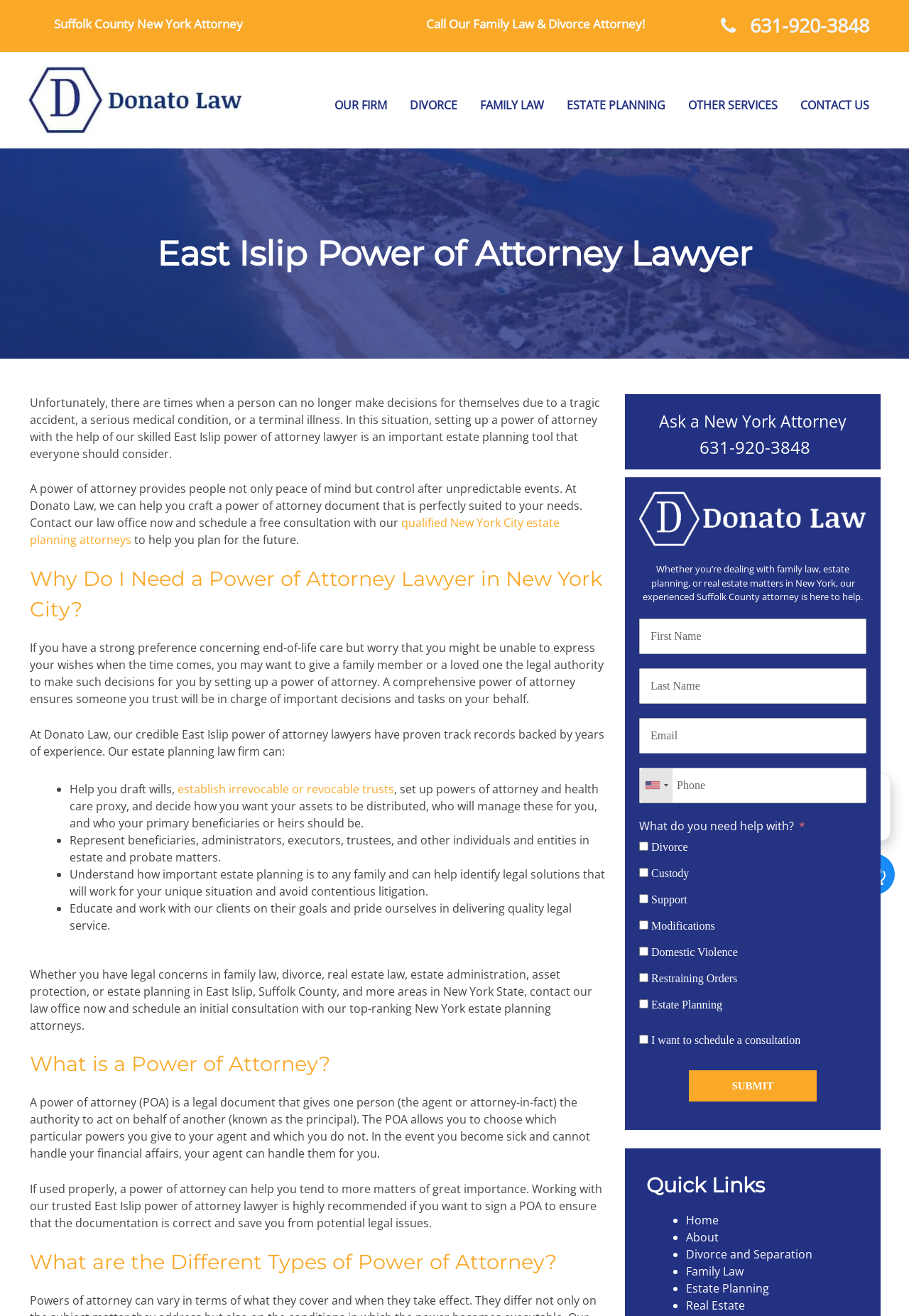Please find the bounding box coordinates (top-left x, top-left y, bottom-right x, bottom-right y) in the screenshot for the UI element described as follows: About

[0.755, 0.934, 0.791, 0.946]